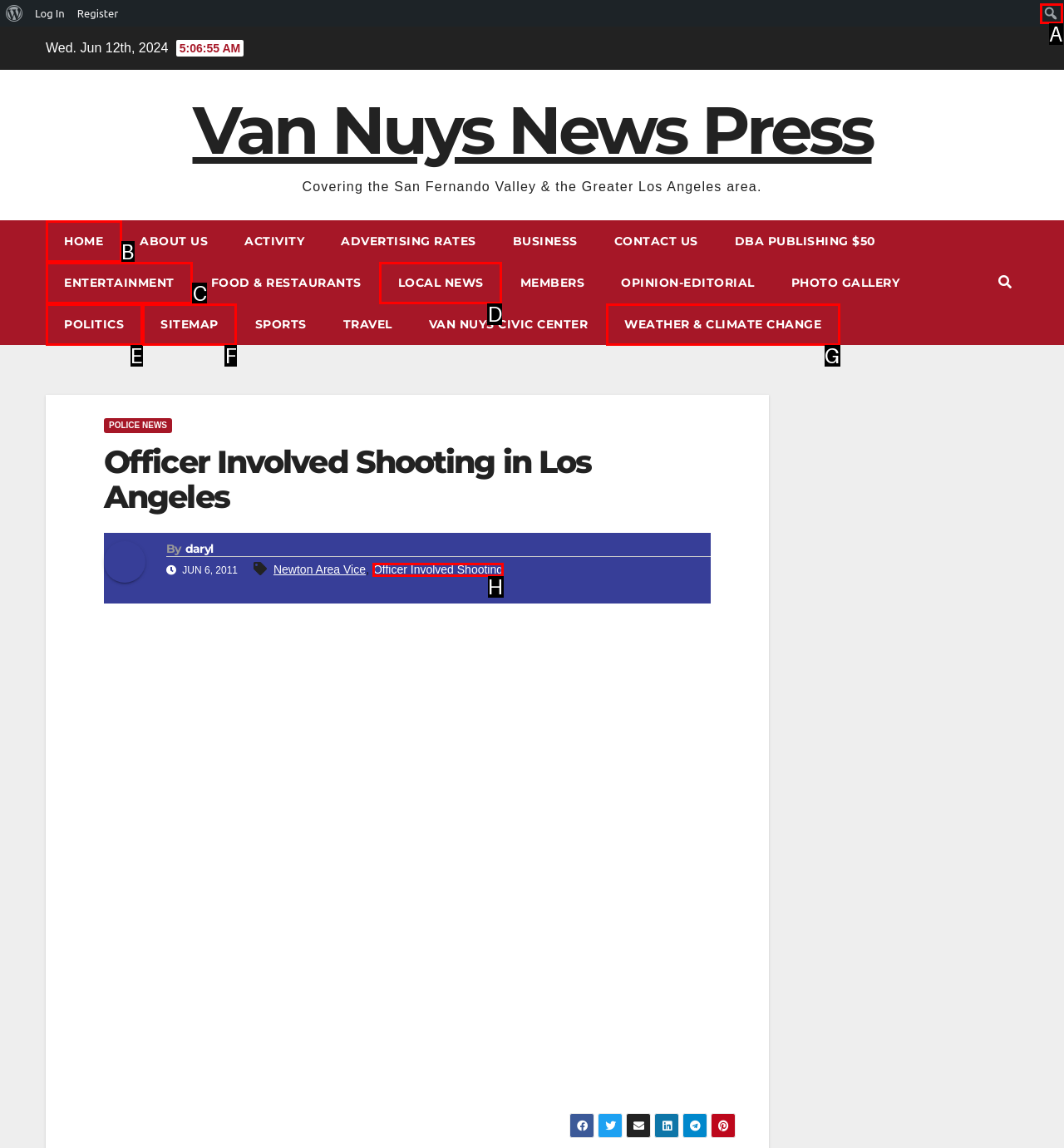Choose the option that matches the following description: Officer Involved Shooting
Reply with the letter of the selected option directly.

H